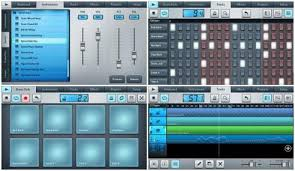Give an elaborate caption for the image.

The image showcases the user interface of FL Studio Mobile APK, version 4.3.60, emphasizing its music production capabilities. The interface is divided into various sections that highlight different tools available for audio creation and editing. 

On the left side, there is a menu with options to select various instruments and effects, allowing users to customize their sound palette. The center features a mixer with sliders for volume adjustment and effects, enabling precise control over each track. The right section displays a step sequencer, an essential tool for quickly programming beats and rhythms, while the bottom area is dedicated to a grid layout for arranging and layering audio tracks. 

FL Studio Mobile is designed for intuitive navigation, providing an easy-to-use platform for music enthusiasts, from beginners to advanced users, to create high-quality music on mobile devices. The interface is responsive and configurable to accommodate different screen sizes, ensuring a versatile working environment for music production on the go.